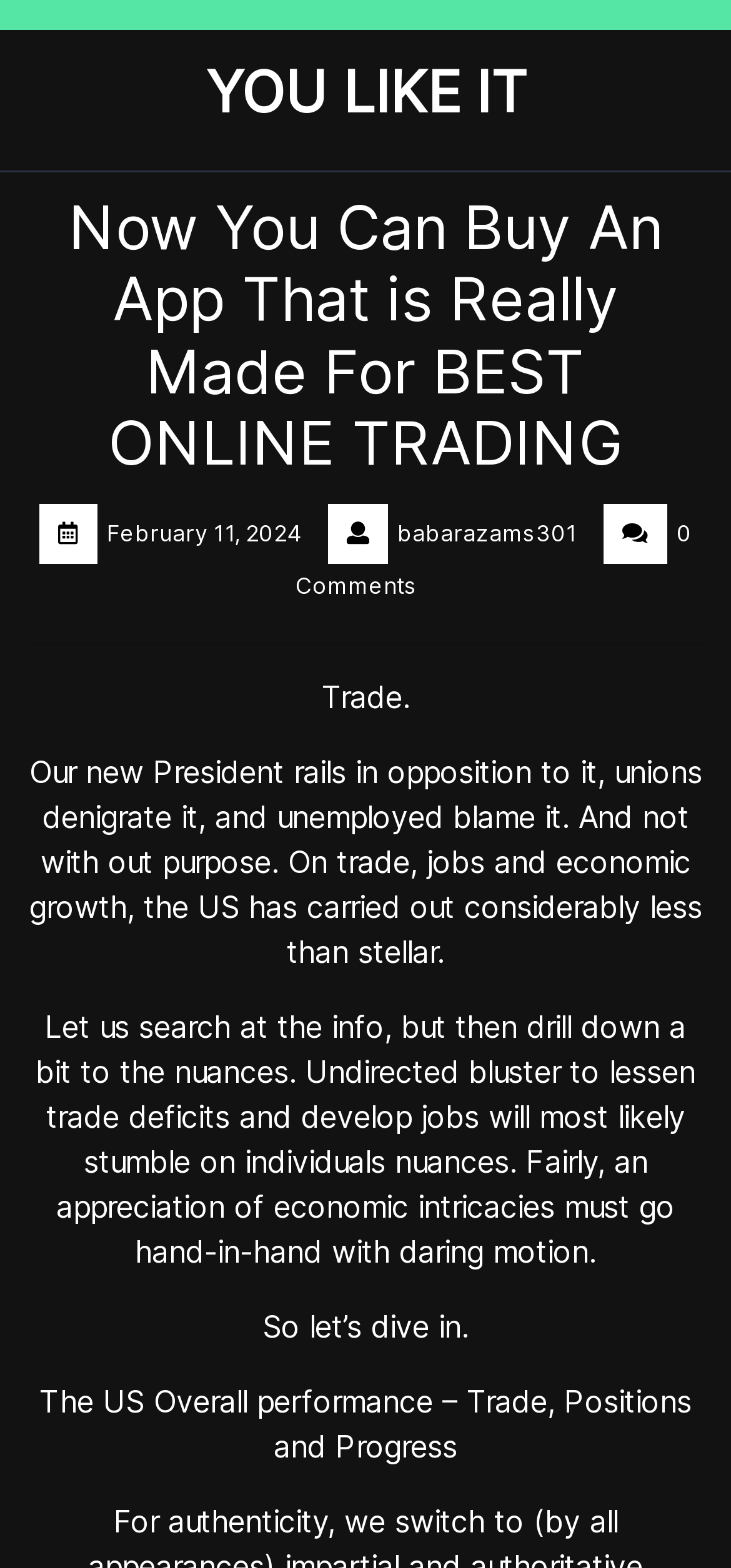How many comments does the article have?
Based on the visual content, answer with a single word or a brief phrase.

0